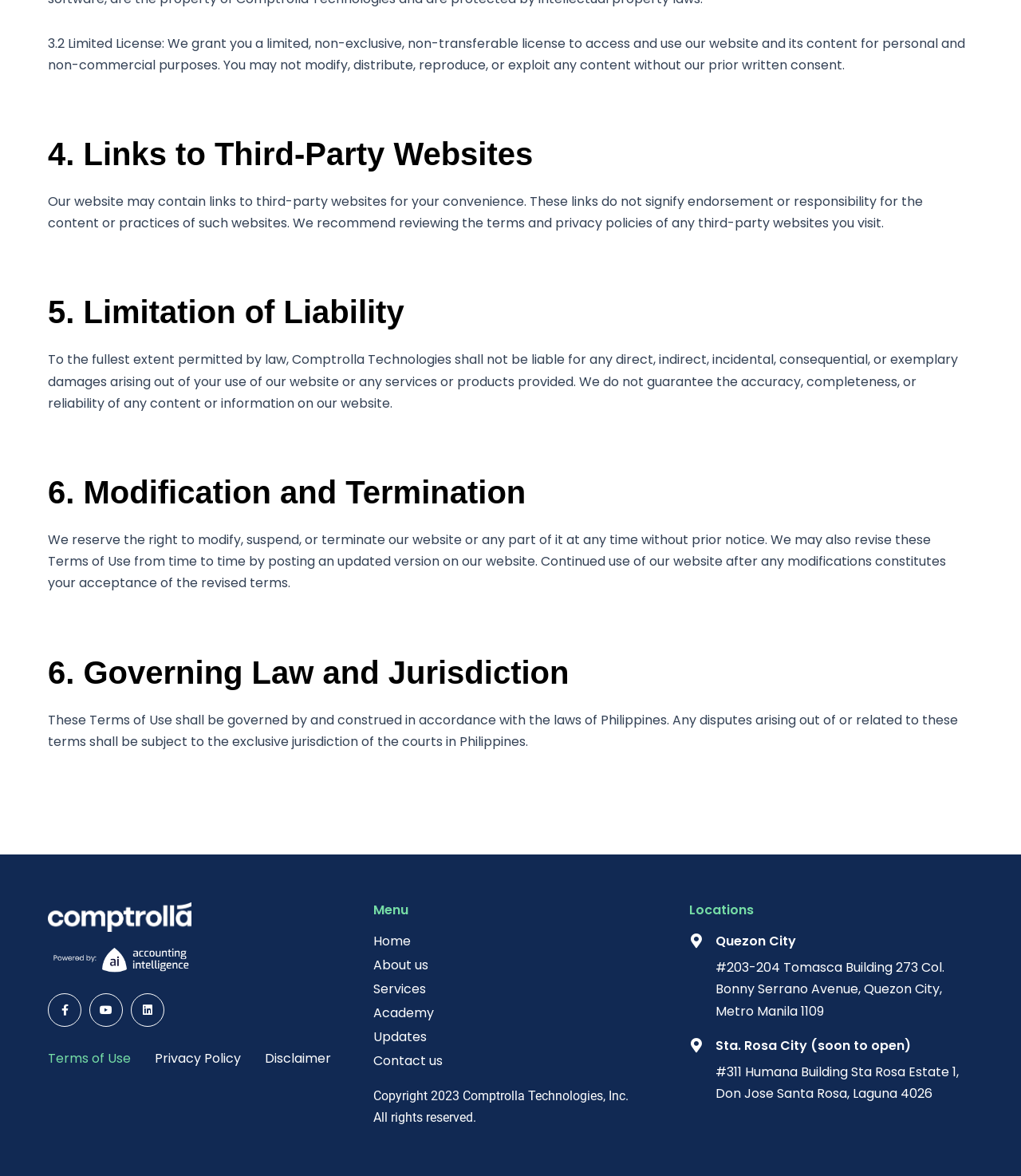Respond to the following query with just one word or a short phrase: 
What is the company name?

Comptrolla Technologies